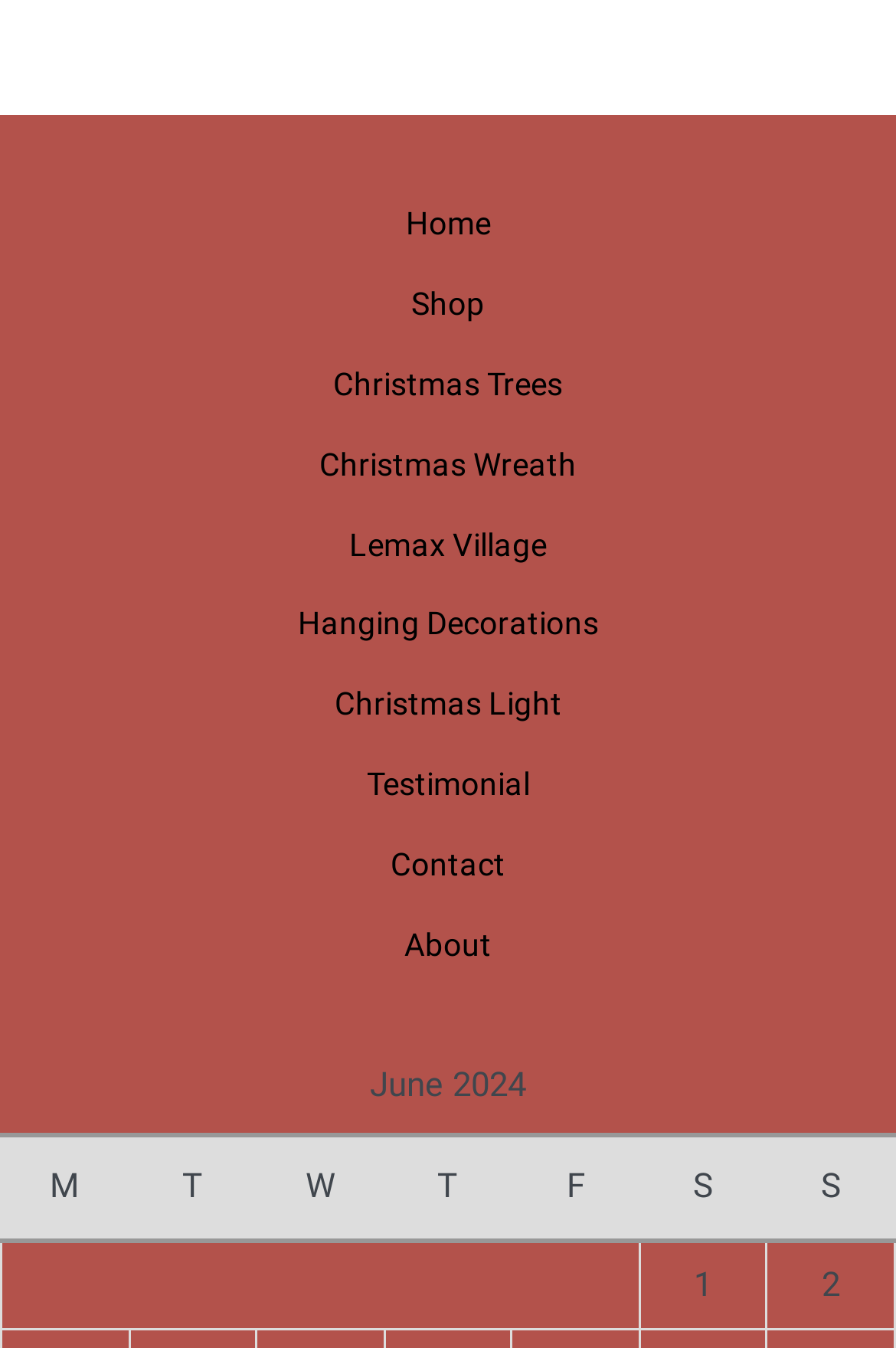Can you identify the bounding box coordinates of the clickable region needed to carry out this instruction: 'Check Testimonial'? The coordinates should be four float numbers within the range of 0 to 1, stated as [left, top, right, bottom].

[0.409, 0.561, 0.591, 0.62]